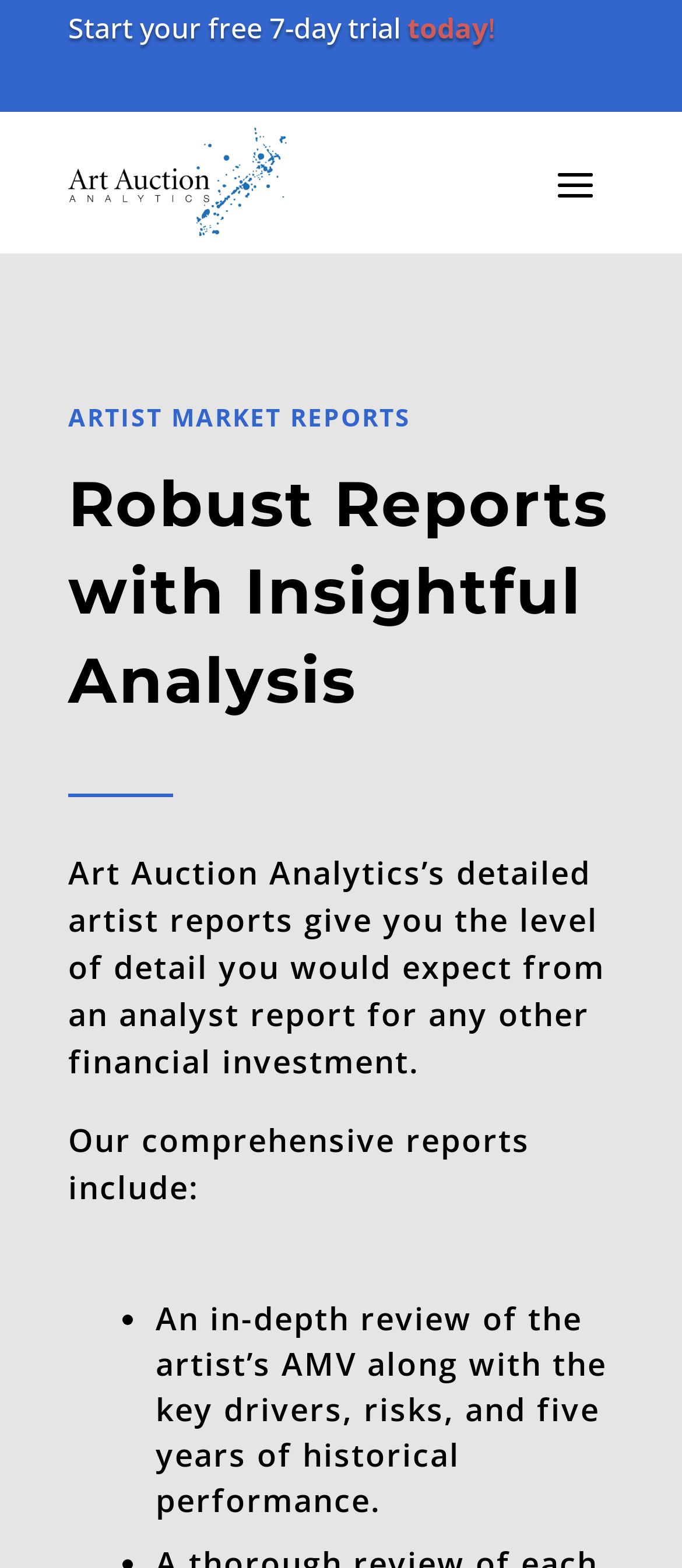How long is the free trial period?
Please use the image to provide a one-word or short phrase answer.

7 days